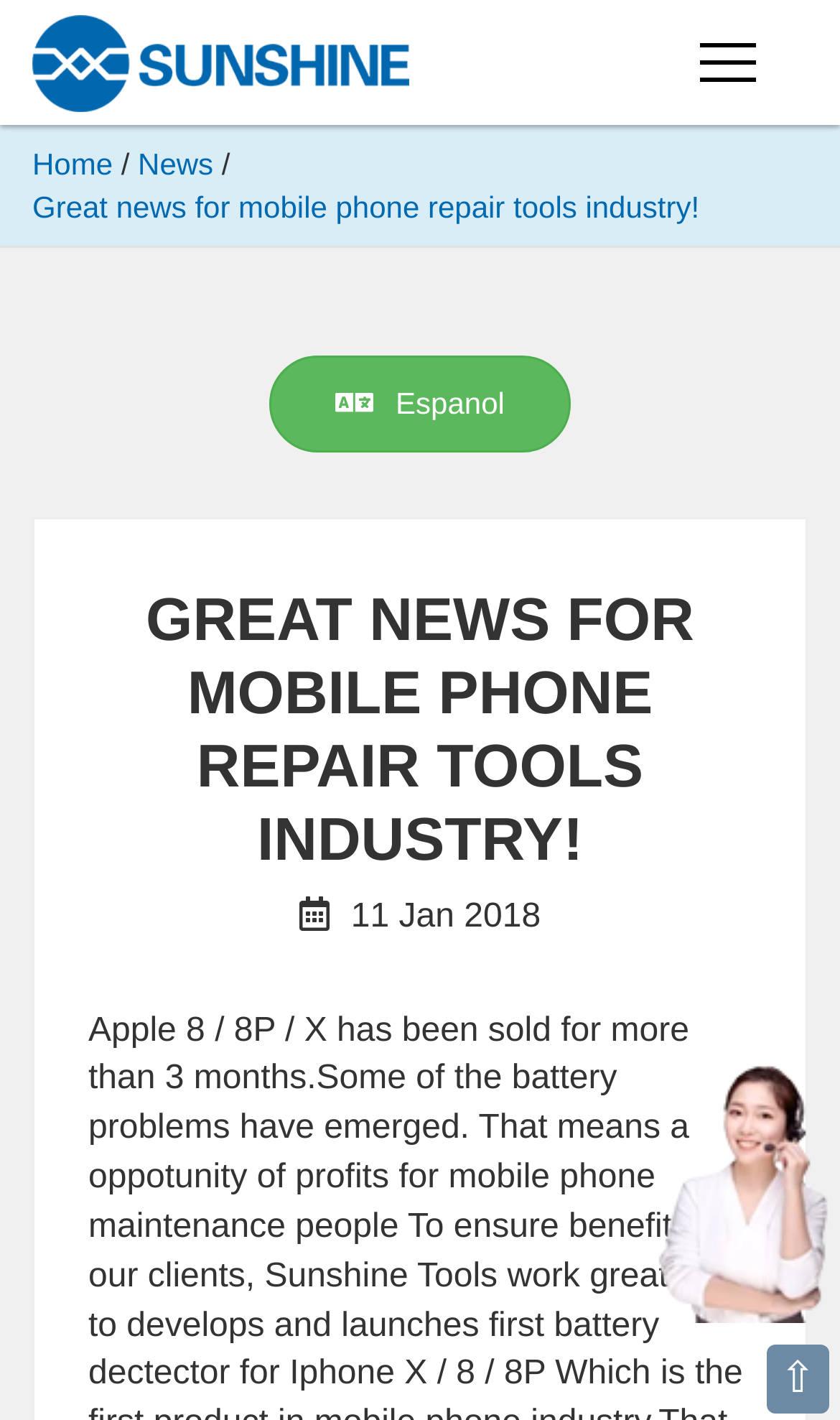Please locate the clickable area by providing the bounding box coordinates to follow this instruction: "Go to PRODUCTS page".

[0.038, 0.088, 0.962, 0.173]